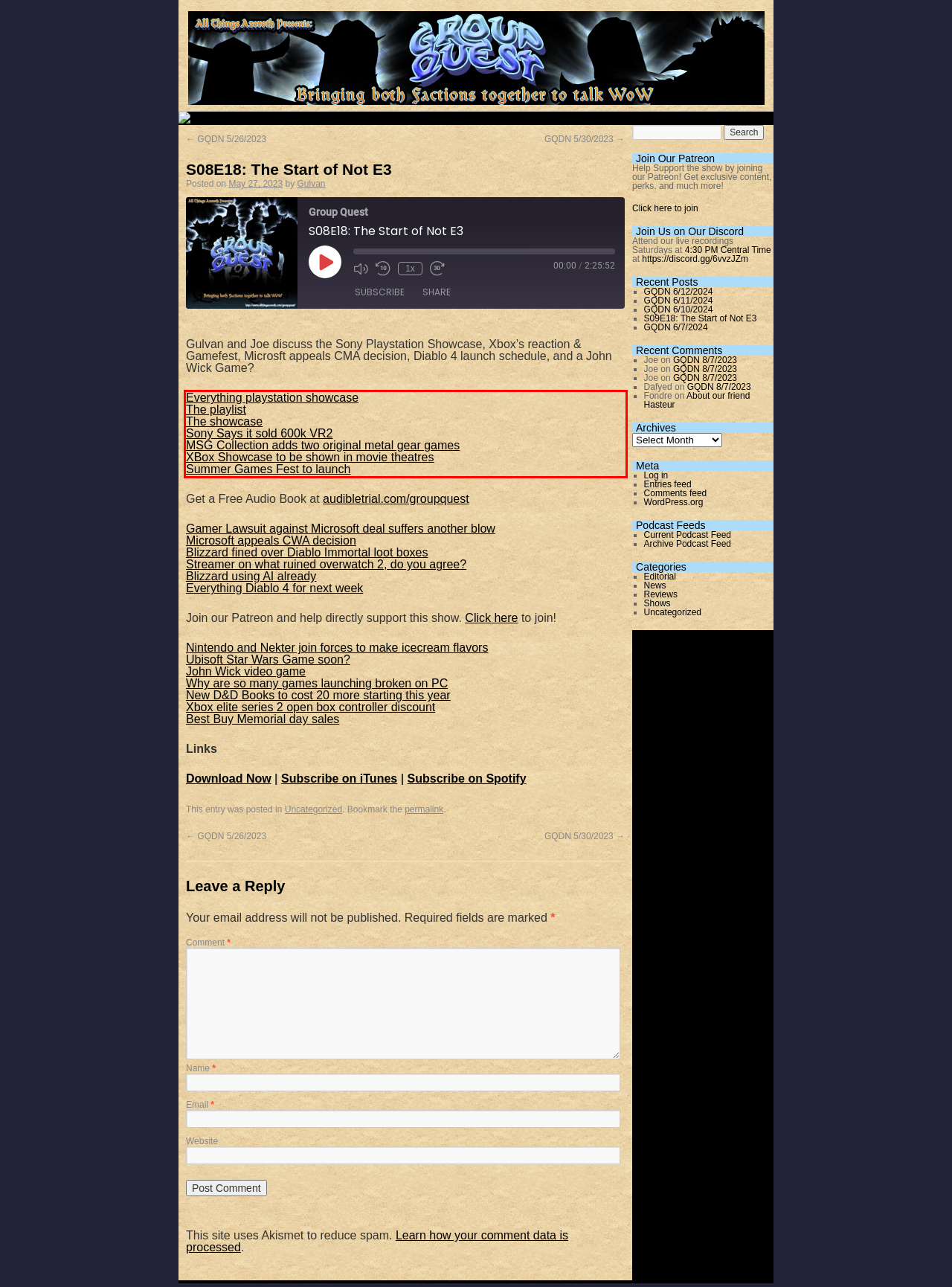You are given a webpage screenshot with a red bounding box around a UI element. Extract and generate the text inside this red bounding box.

Everything playstation showcase The playlist The showcase Sony Says it sold 600k VR2 MSG Collection adds two original metal gear games XBox Showcase to be shown in movie theatres Summer Games Fest to launch